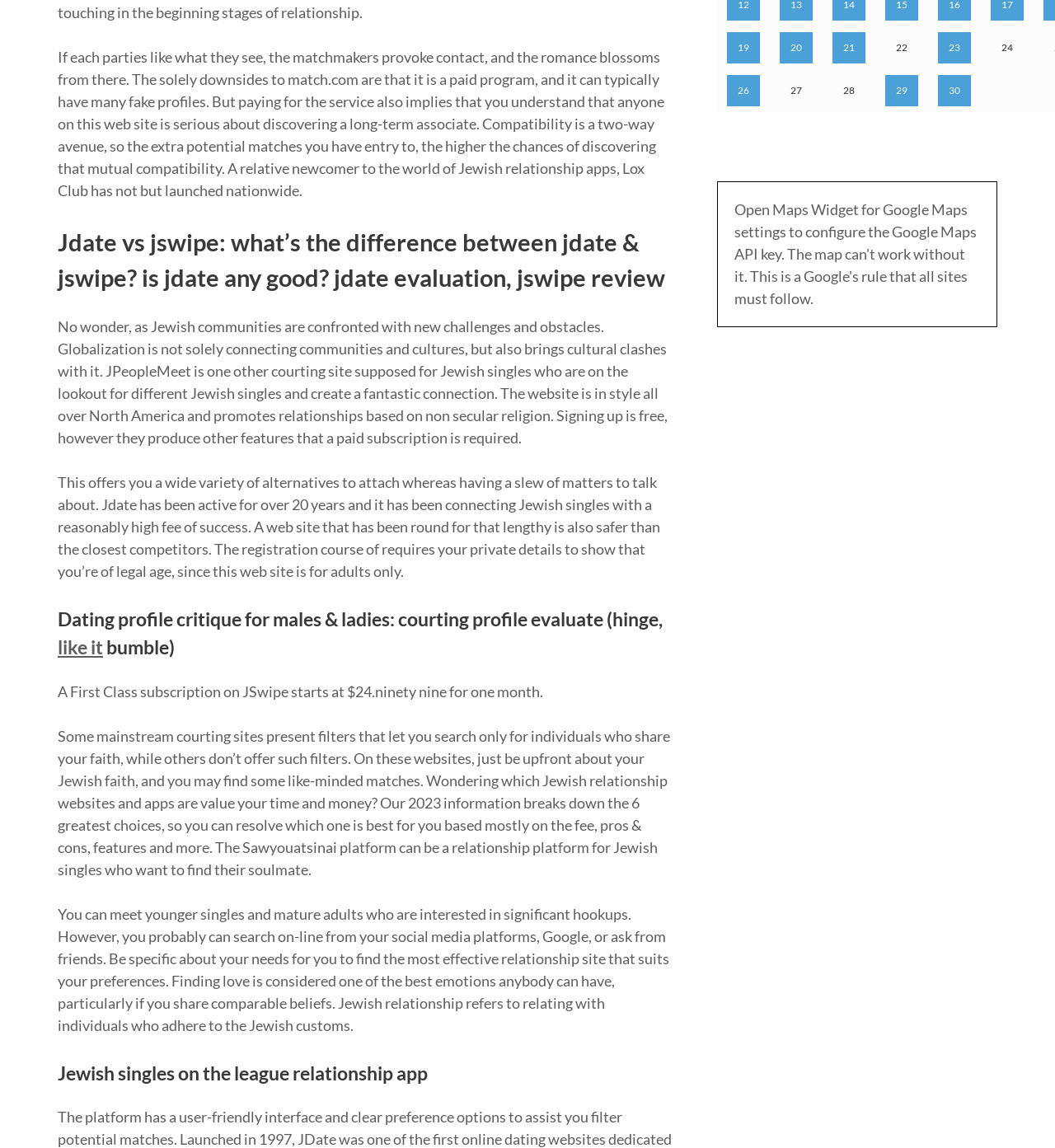Find the bounding box coordinates for the element described here: "23".

[0.889, 0.028, 0.92, 0.055]